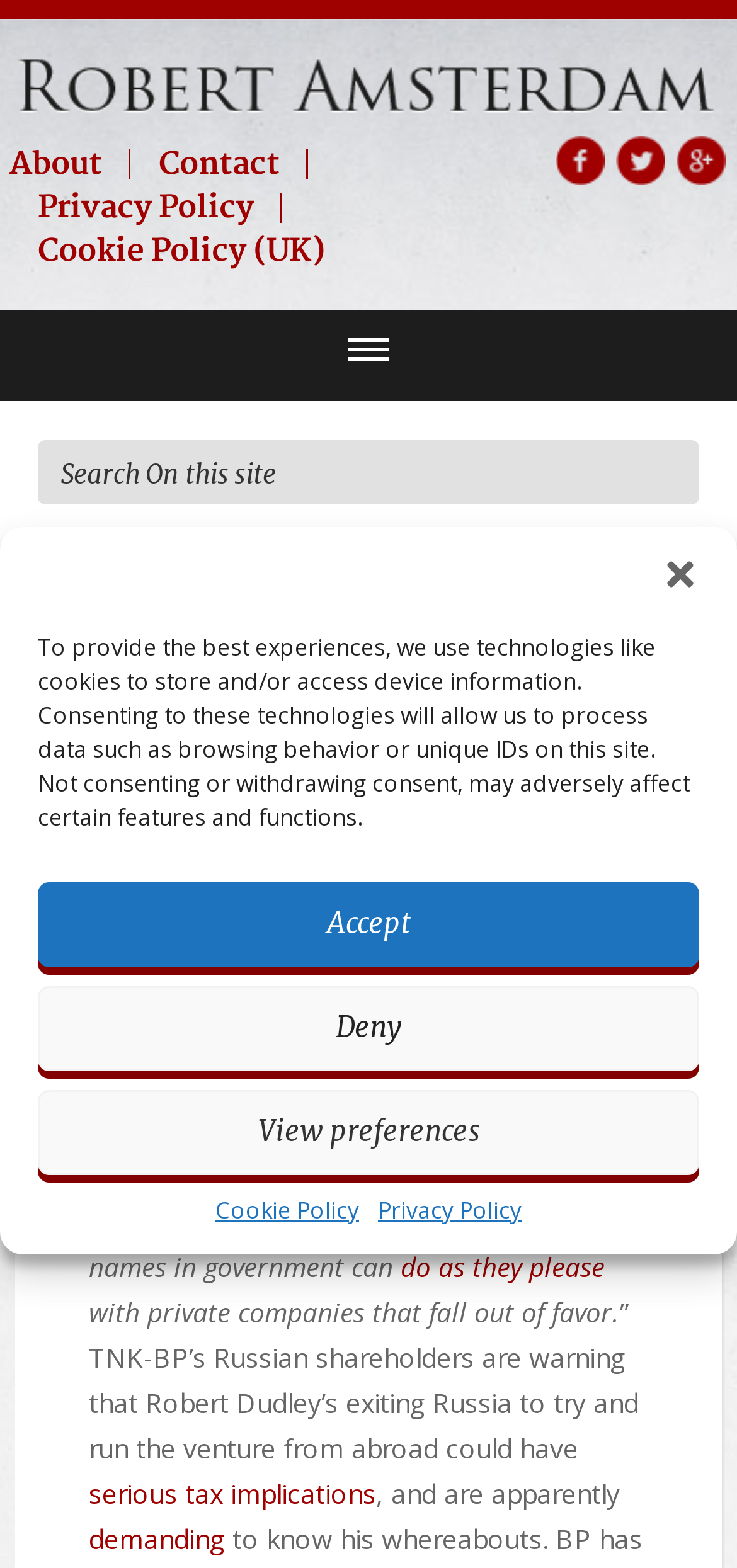Pinpoint the bounding box coordinates for the area that should be clicked to perform the following instruction: "Click the About link".

[0.013, 0.087, 0.177, 0.123]